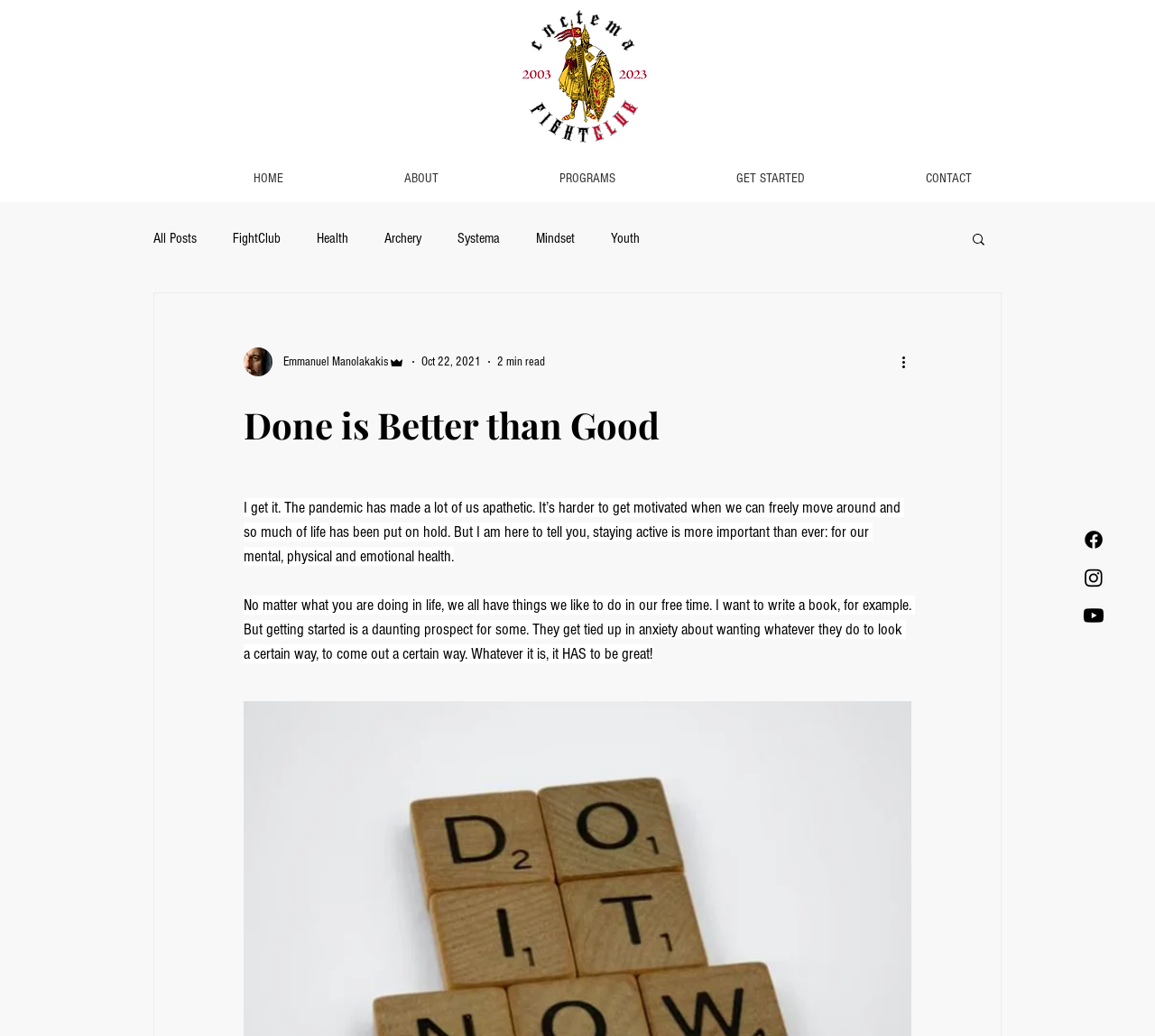Return the bounding box coordinates of the UI element that corresponds to this description: "CIBRA Home Page". The coordinates must be given as four float numbers in the range of 0 and 1, [left, top, right, bottom].

None